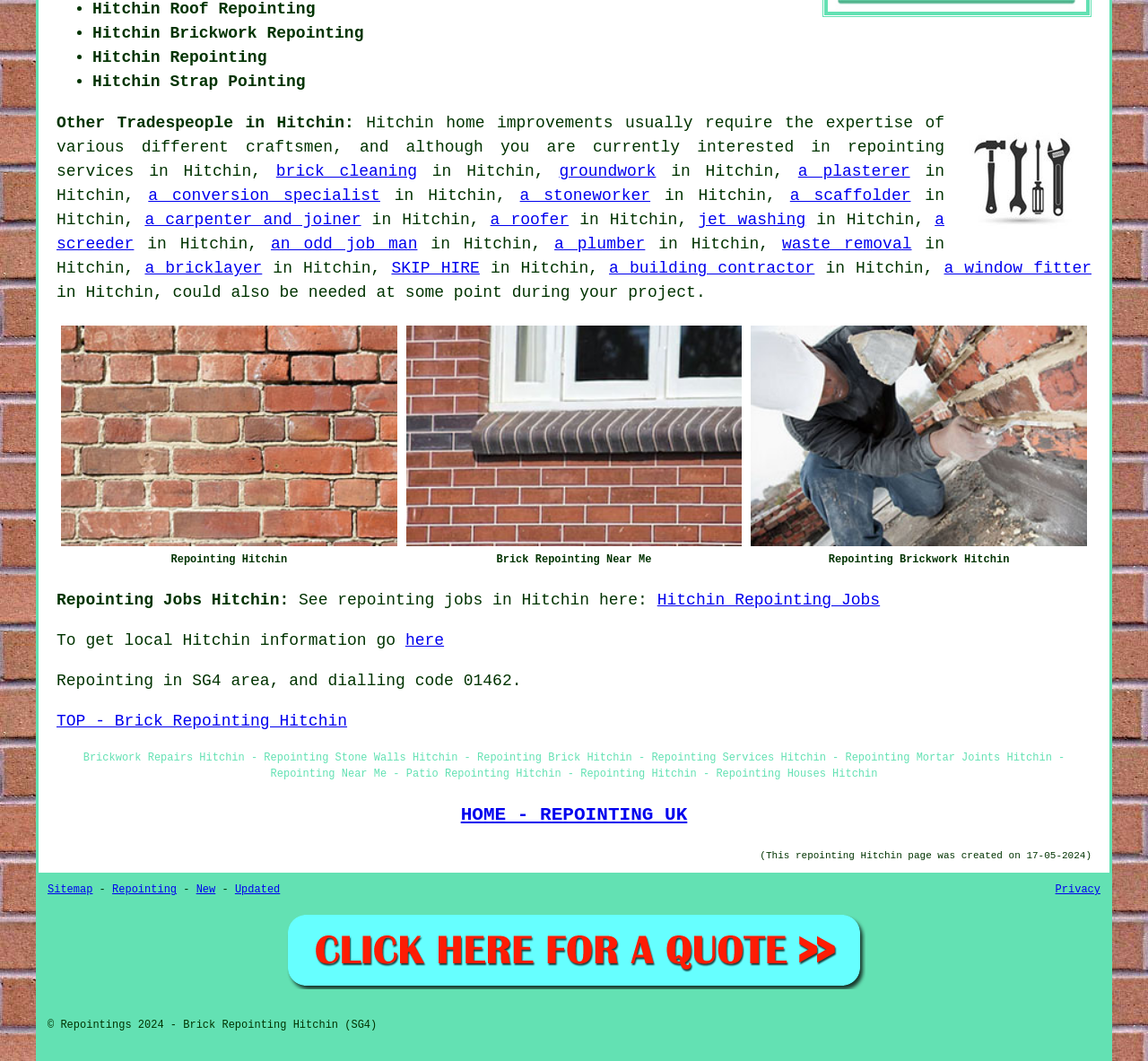Please identify the bounding box coordinates of the element I need to click to follow this instruction: "Go to 'HOME - REPOINTING UK'".

[0.401, 0.758, 0.599, 0.778]